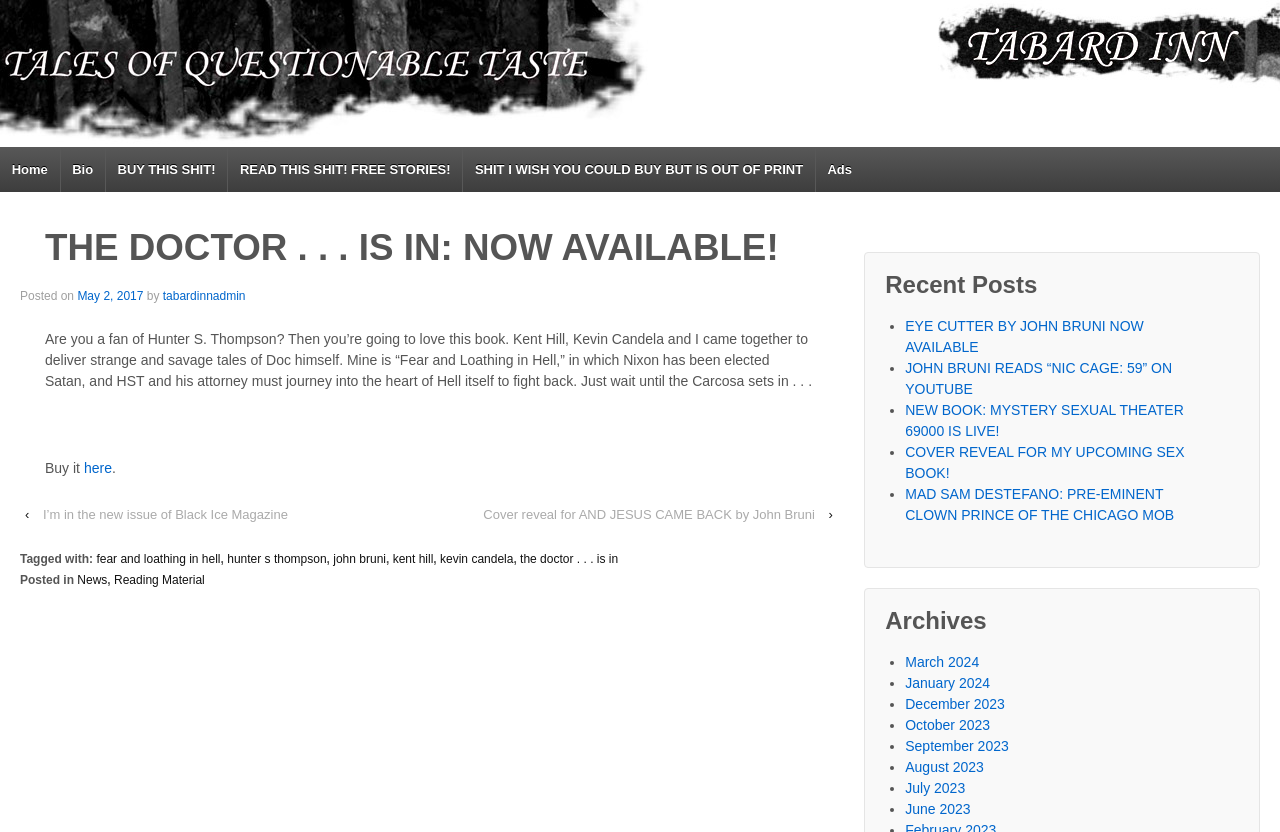What is the name of the book mentioned in the post?
Answer the question with a single word or phrase by looking at the picture.

THE DOCTOR... IS IN